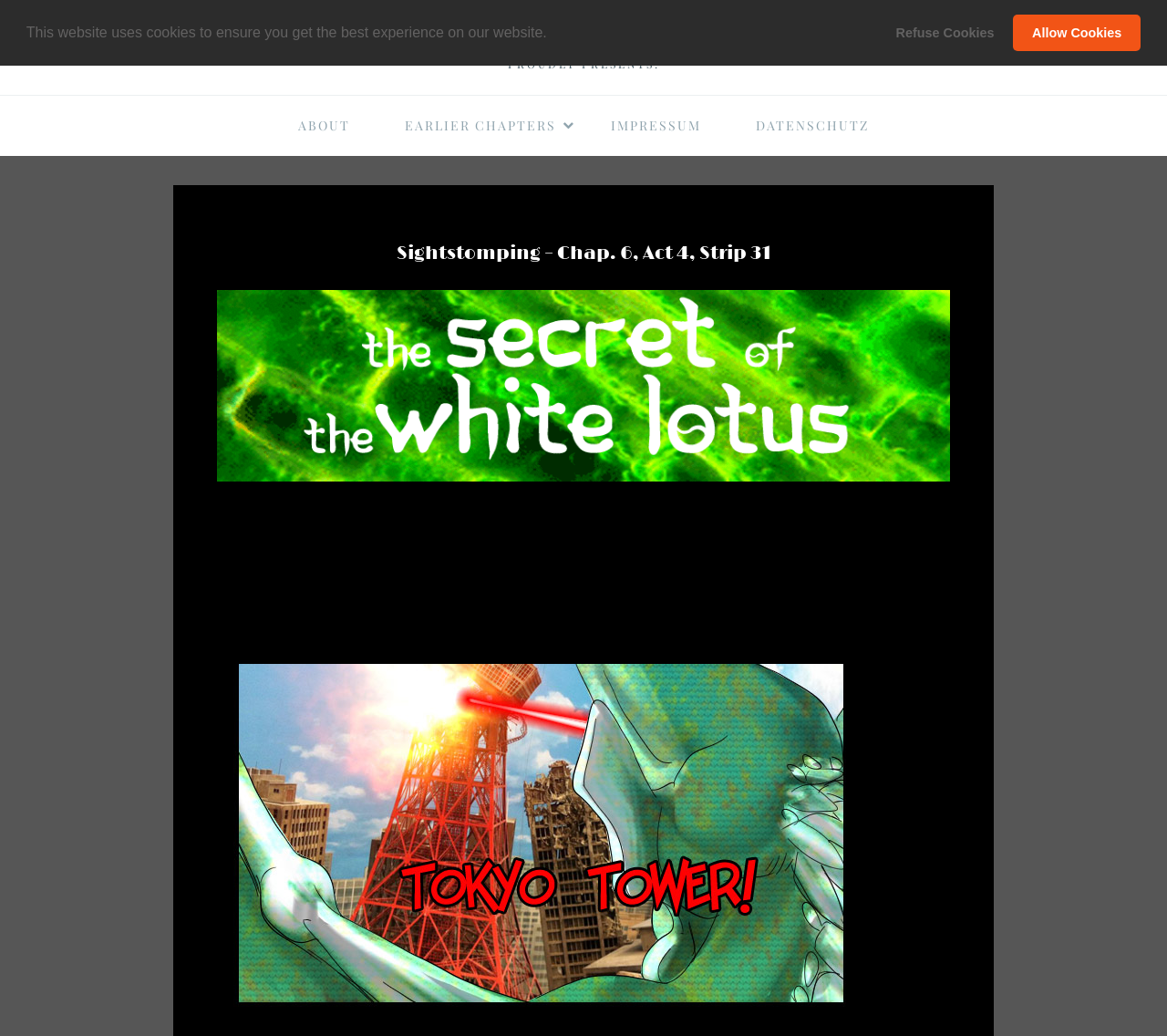Identify the bounding box of the UI element described as follows: "Earlier Chapters". Provide the coordinates as four float numbers in the range of 0 to 1 [left, top, right, bottom].

[0.325, 0.092, 0.499, 0.151]